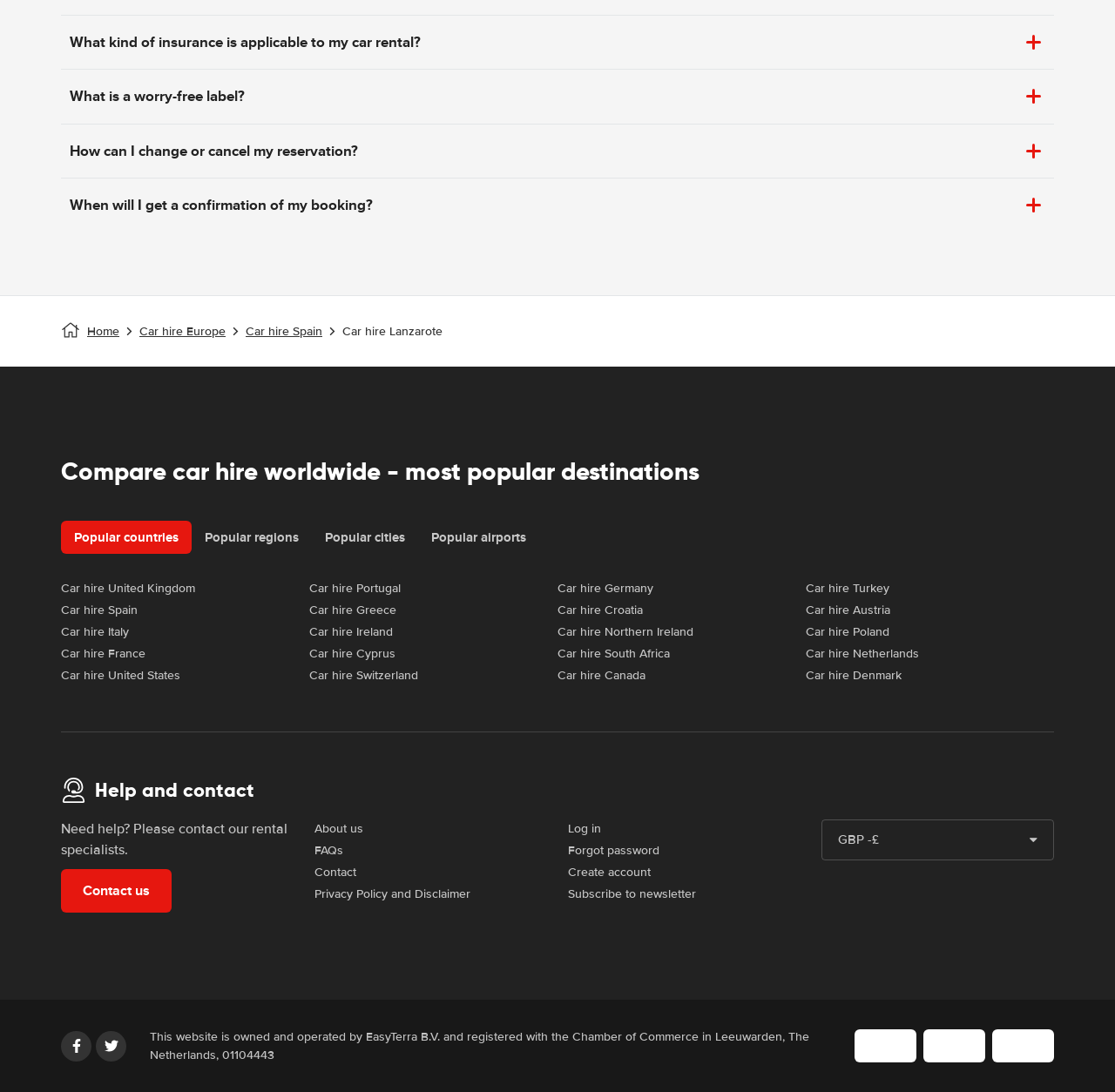Locate the bounding box coordinates of the clickable element to fulfill the following instruction: "Click RETURN REPRESENTATIONS button". Provide the coordinates as four float numbers between 0 and 1 in the format [left, top, right, bottom].

None